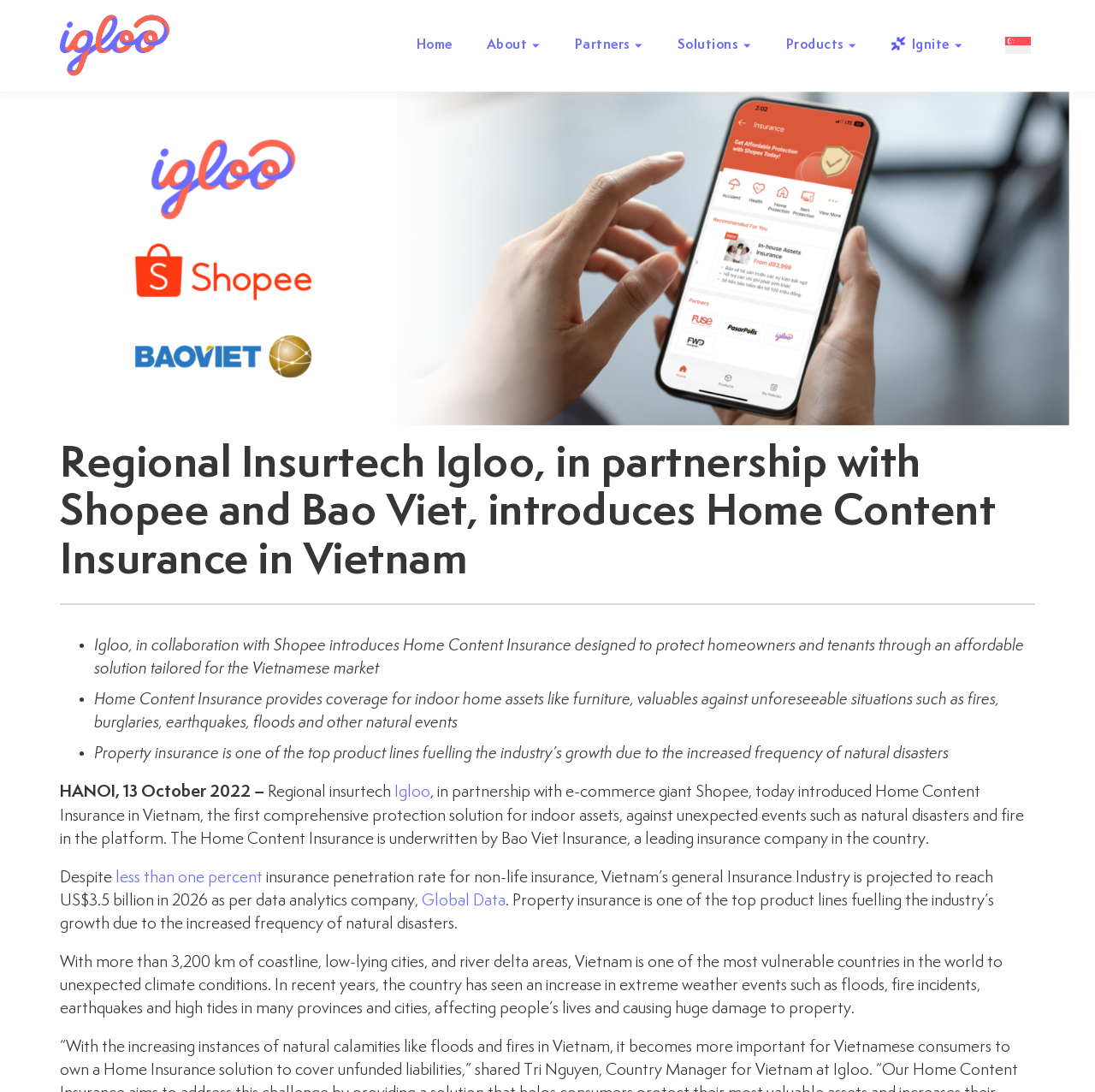Please find the main title text of this webpage.

Regional Insurtech Igloo, in partnership with Shopee and Bao Viet, introduces Home Content Insurance in Vietnam